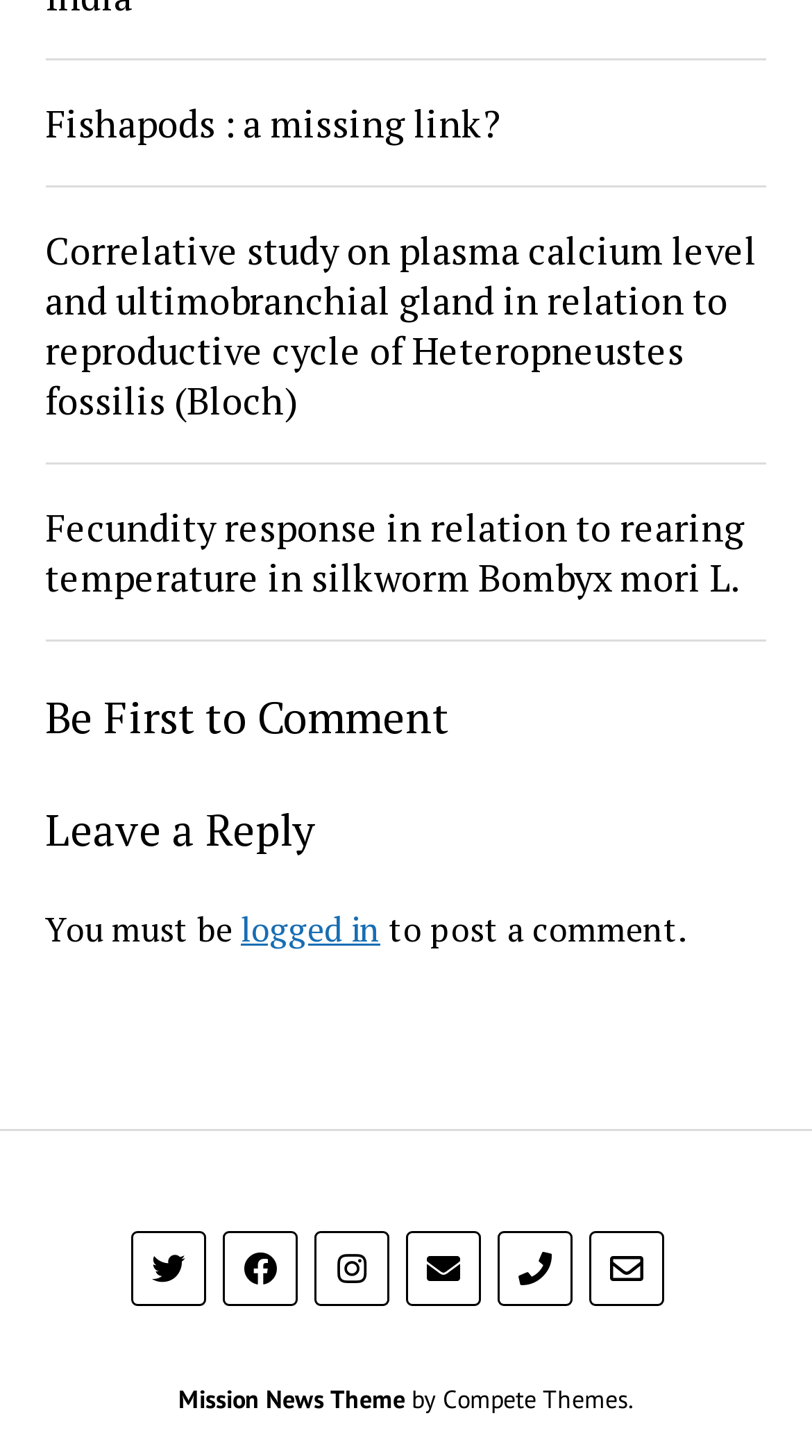Please indicate the bounding box coordinates of the element's region to be clicked to achieve the instruction: "Contact us through email". Provide the coordinates as four float numbers between 0 and 1, i.e., [left, top, right, bottom].

[0.526, 0.86, 0.567, 0.883]